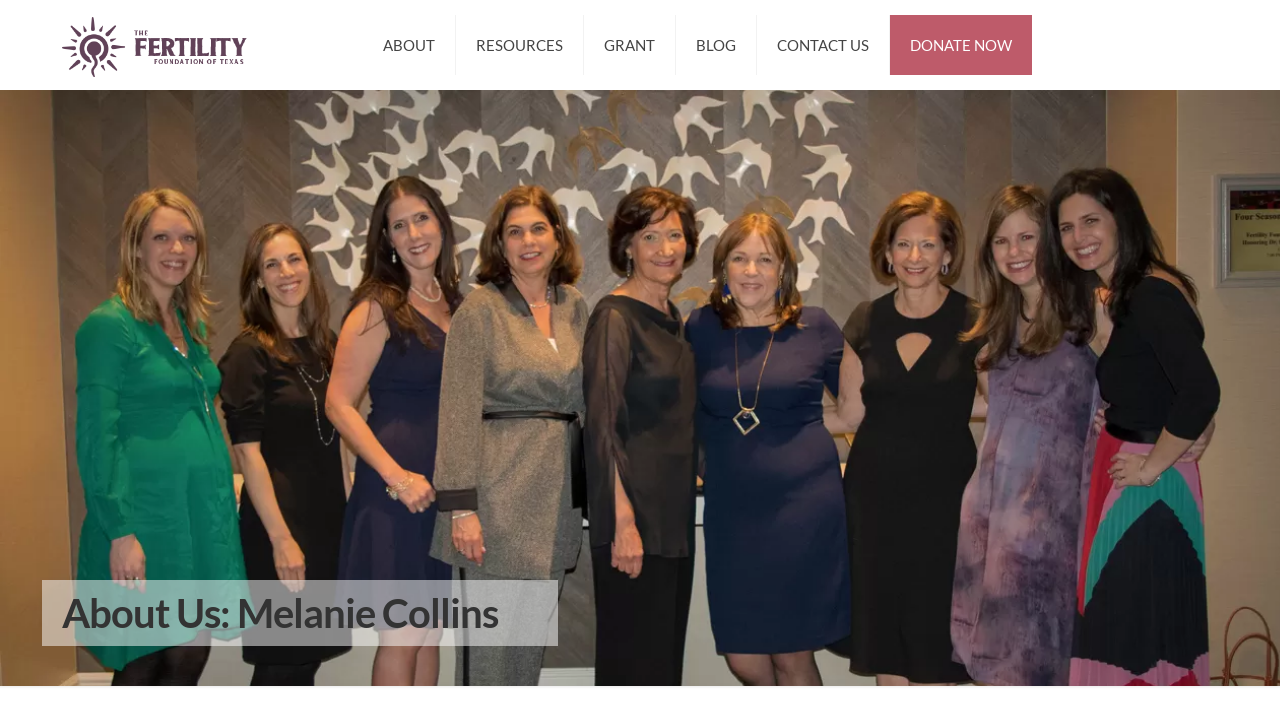How many navigation links are there?
Using the image, respond with a single word or phrase.

6